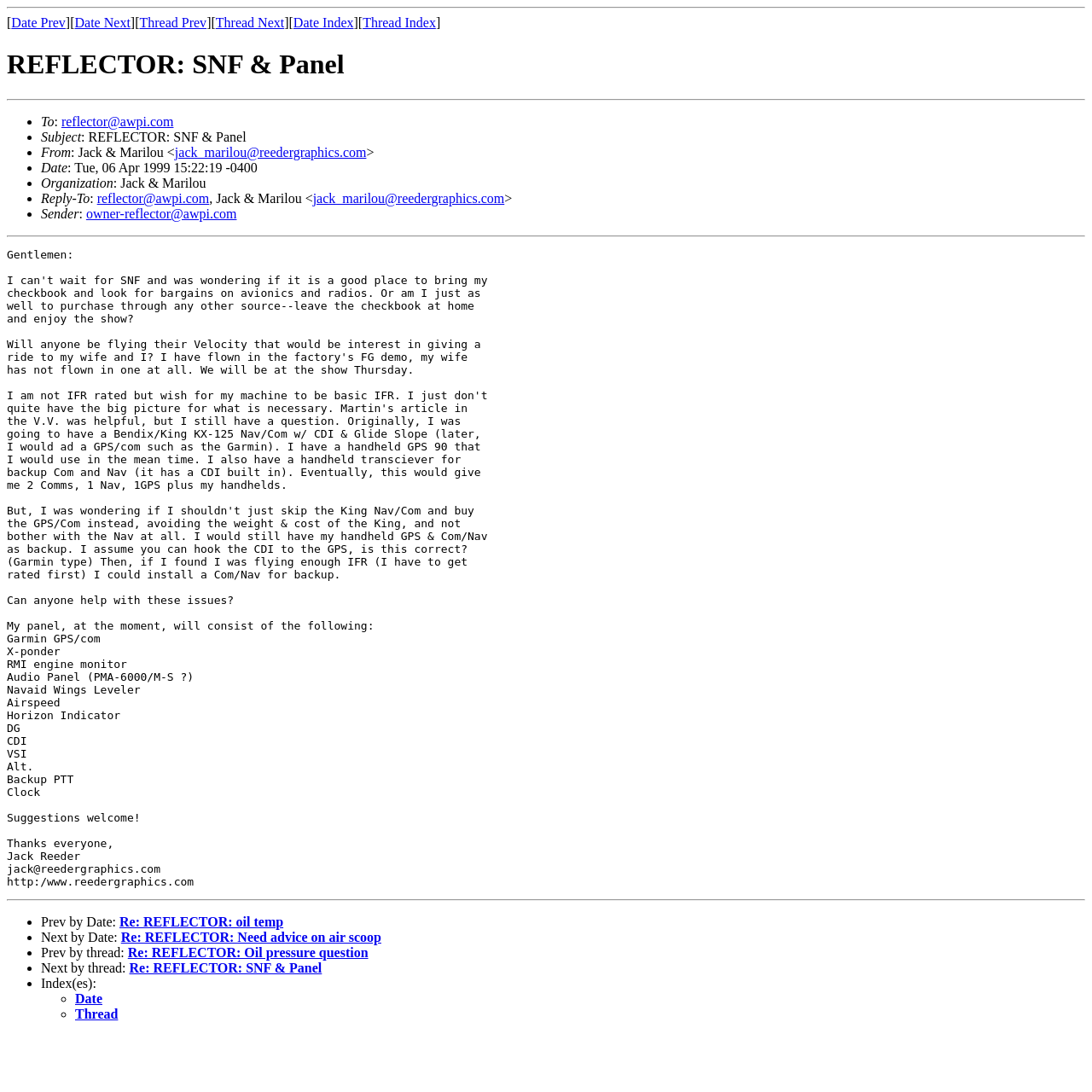Can you show the bounding box coordinates of the region to click on to complete the task described in the instruction: "Go to previous date"?

[0.01, 0.014, 0.06, 0.027]